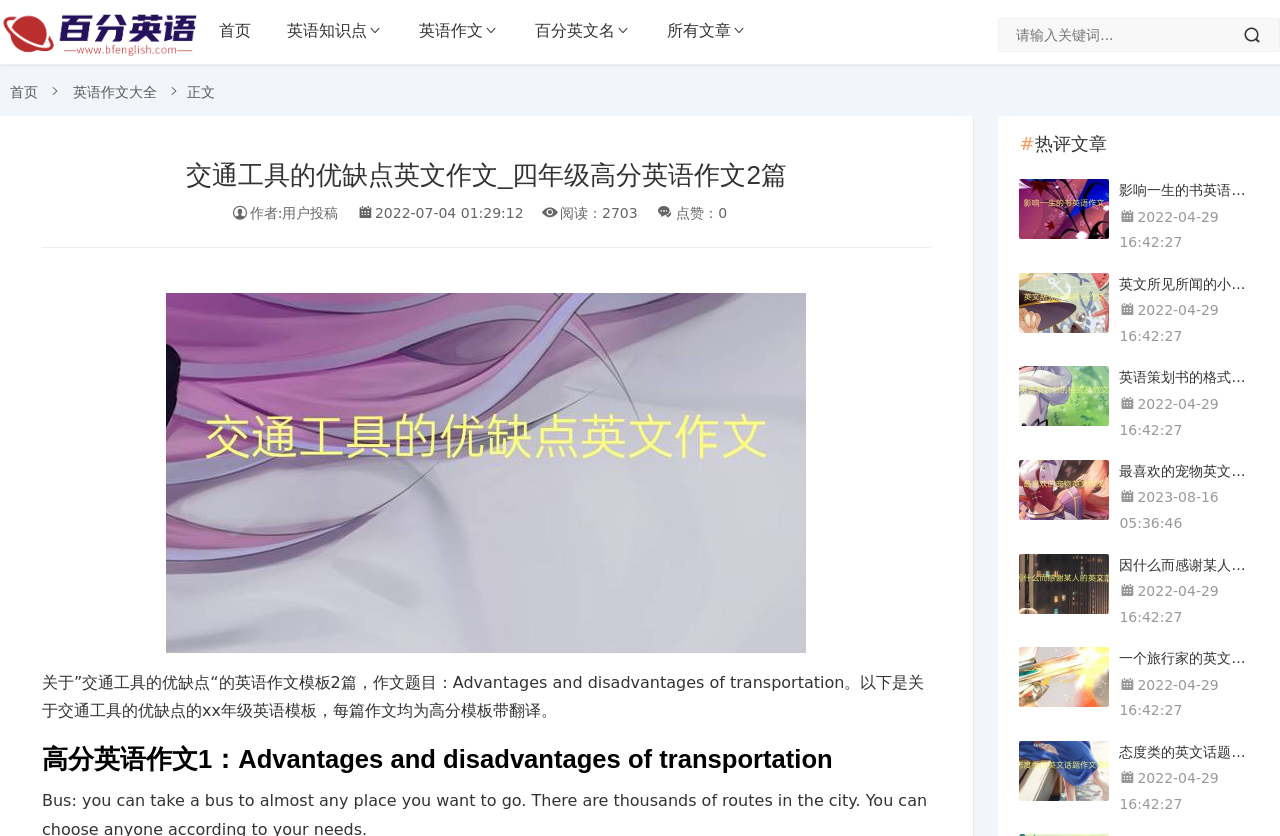Point out the bounding box coordinates of the section to click in order to follow this instruction: "View the article '影响一生的书英语作文_小学万能英语作文2篇'".

[0.796, 0.214, 0.984, 0.306]